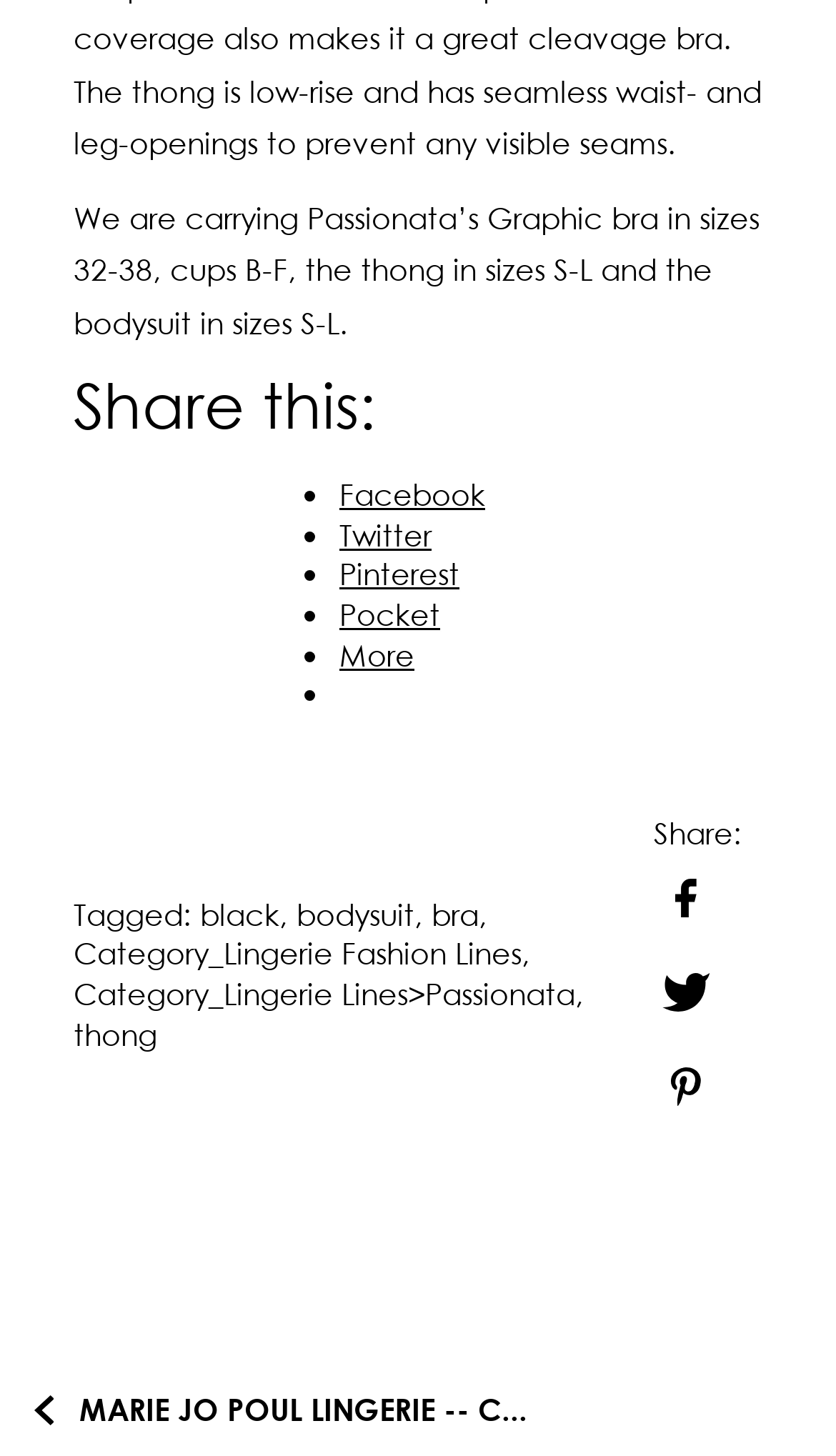Please give a one-word or short phrase response to the following question: 
What type of lingerie is mentioned in the text?

Bra, Bodysuit, Thong